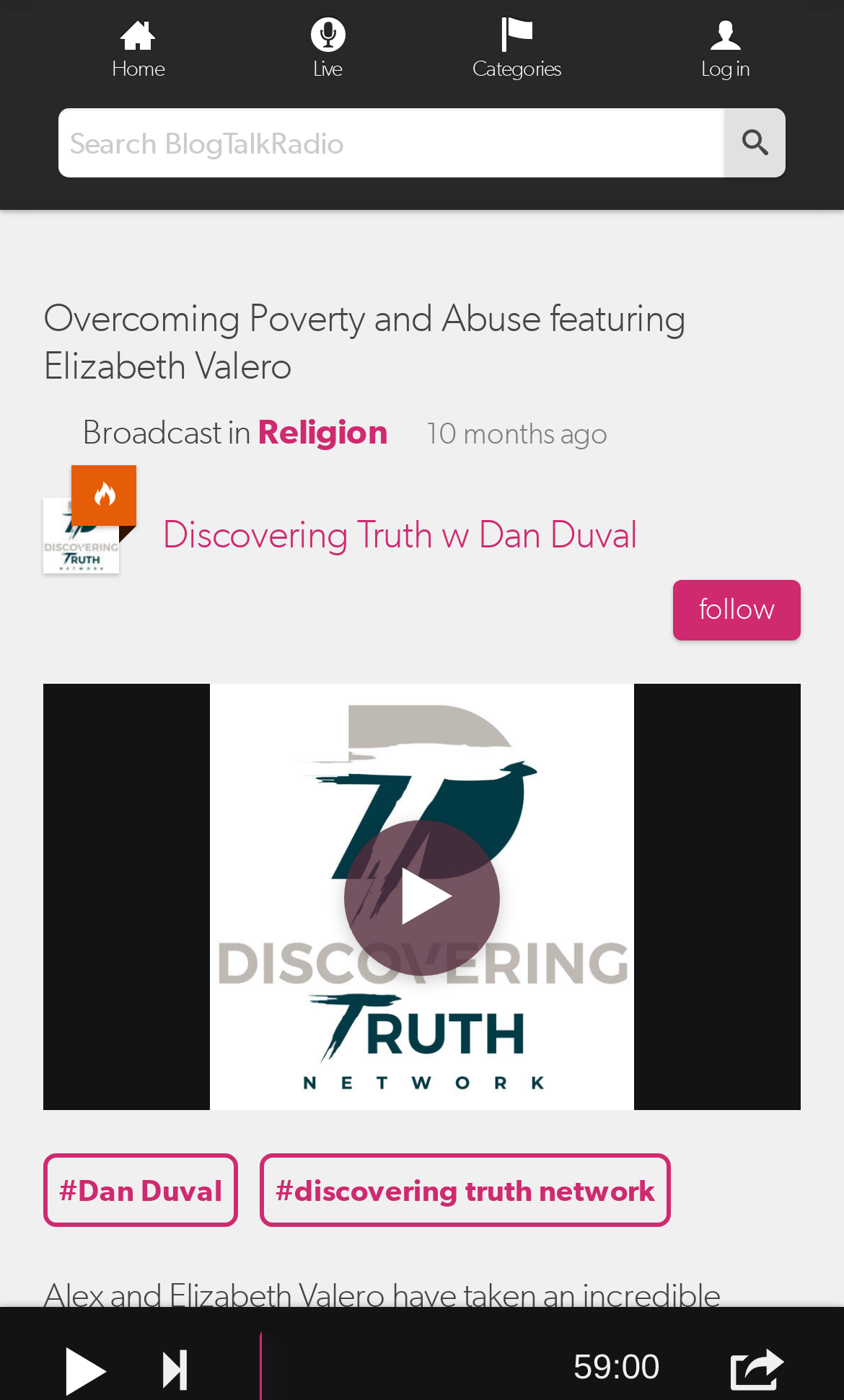Identify the bounding box coordinates of the region I need to click to complete this instruction: "search blog".

[0.069, 0.077, 0.921, 0.127]